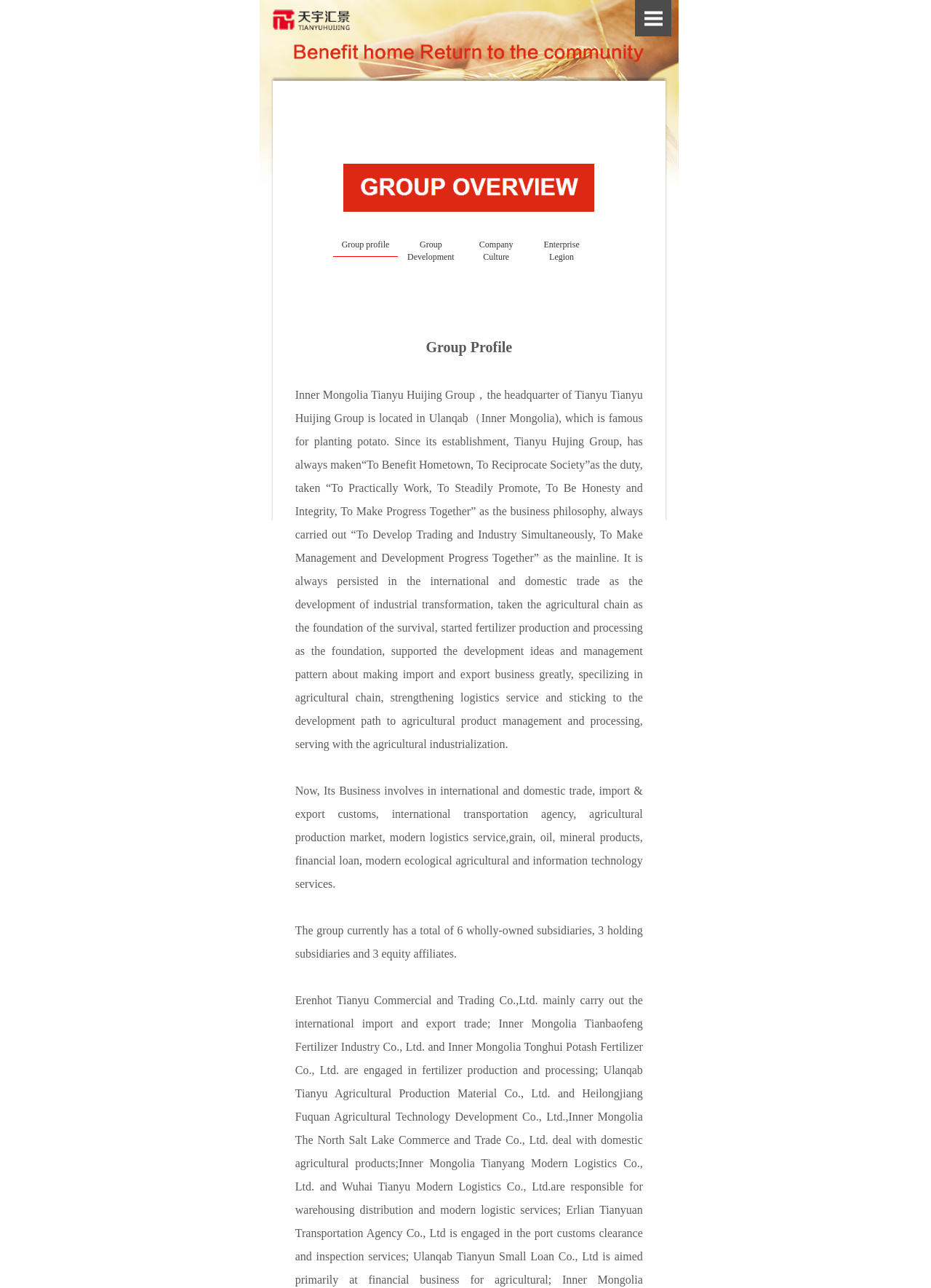Locate the bounding box coordinates of the element's region that should be clicked to carry out the following instruction: "Learn about Group Profile". The coordinates need to be four float numbers between 0 and 1, i.e., [left, top, right, bottom].

[0.357, 0.181, 0.428, 0.2]